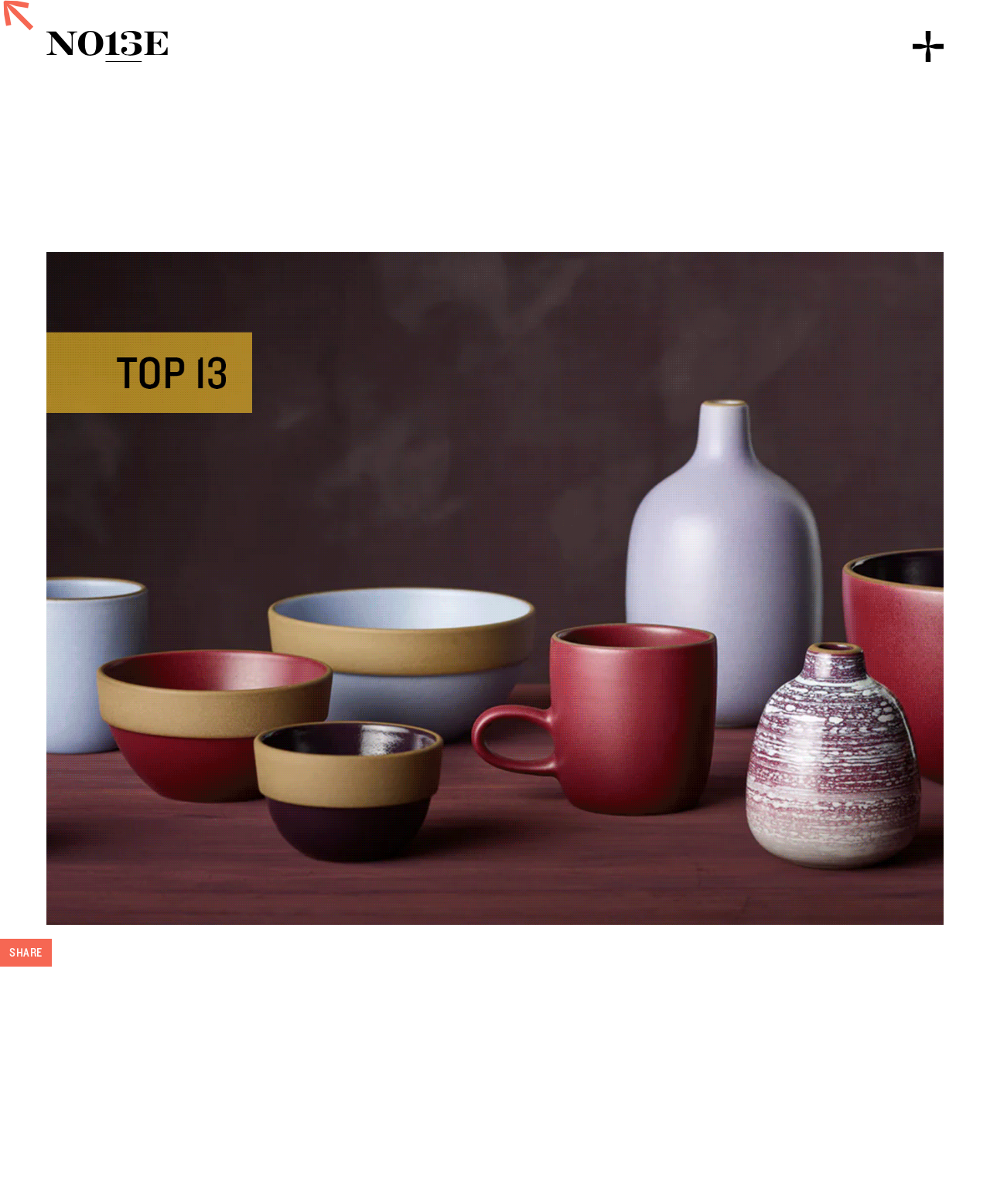Please identify the bounding box coordinates of the element on the webpage that should be clicked to follow this instruction: "Click the link to Ceybon Aperitif". The bounding box coordinates should be given as four float numbers between 0 and 1, formatted as [left, top, right, bottom].

[0.388, 0.98, 0.482, 0.992]